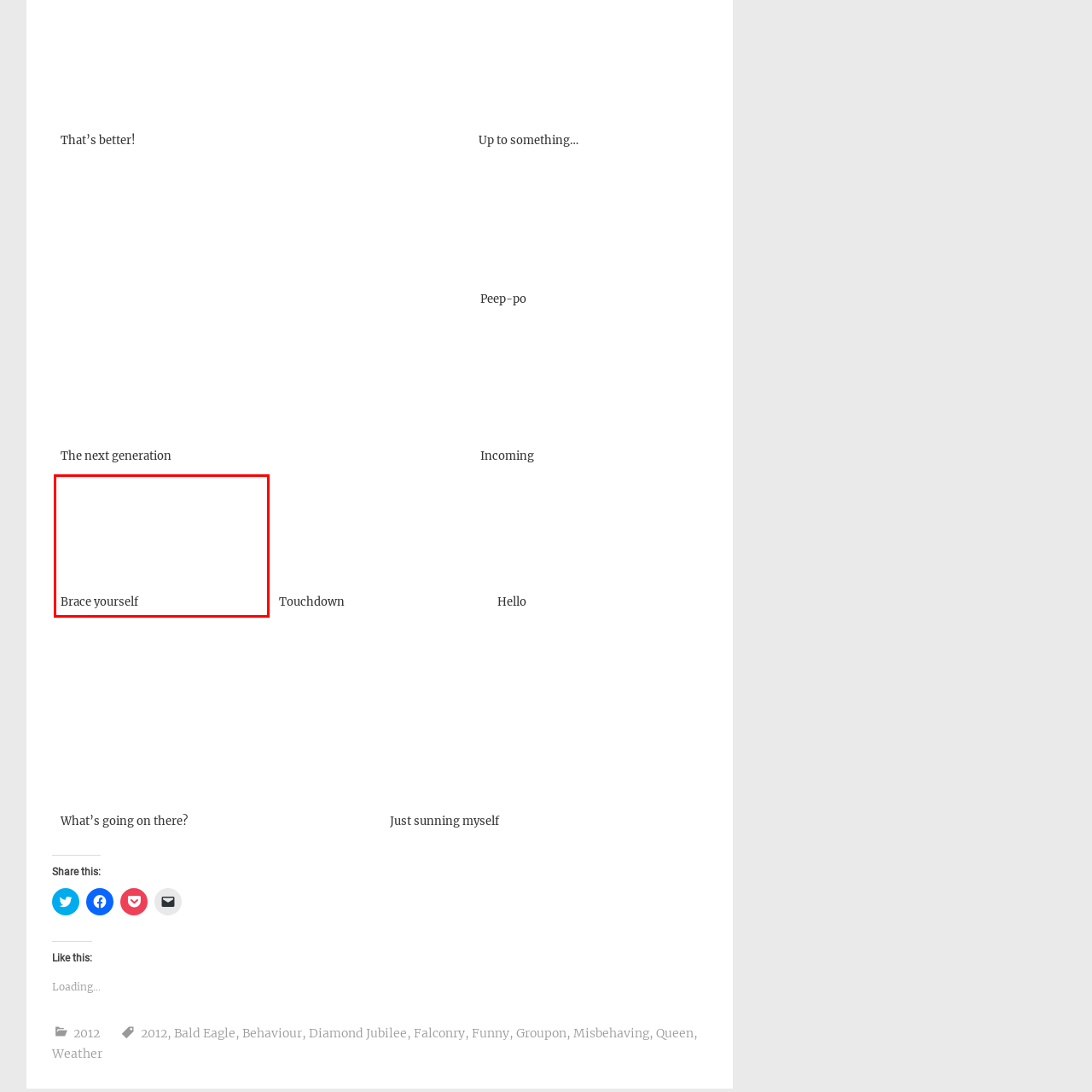What kind of event is implied by the phrase 'Brace yourself'?
Inspect the image enclosed by the red bounding box and respond with as much detail as possible.

The phrase 'Brace yourself' implies that the upcoming event will be impactful or thrilling, something that will have a significant effect on the audience. It could be a surprising revelation, an exciting announcement, or a dramatic turn of events.